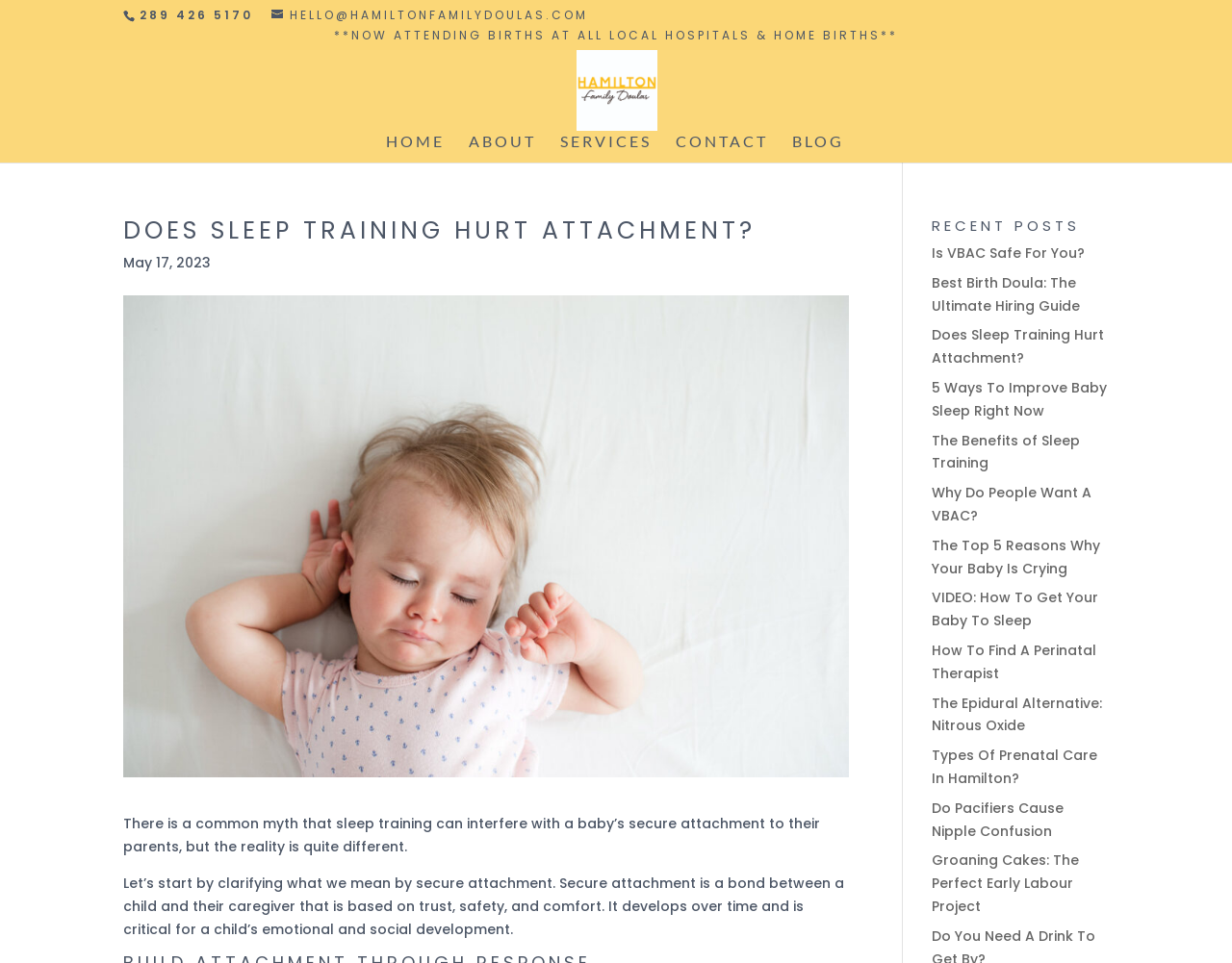What is the name of the organization?
Based on the screenshot, answer the question with a single word or phrase.

Hamilton Family Doulas